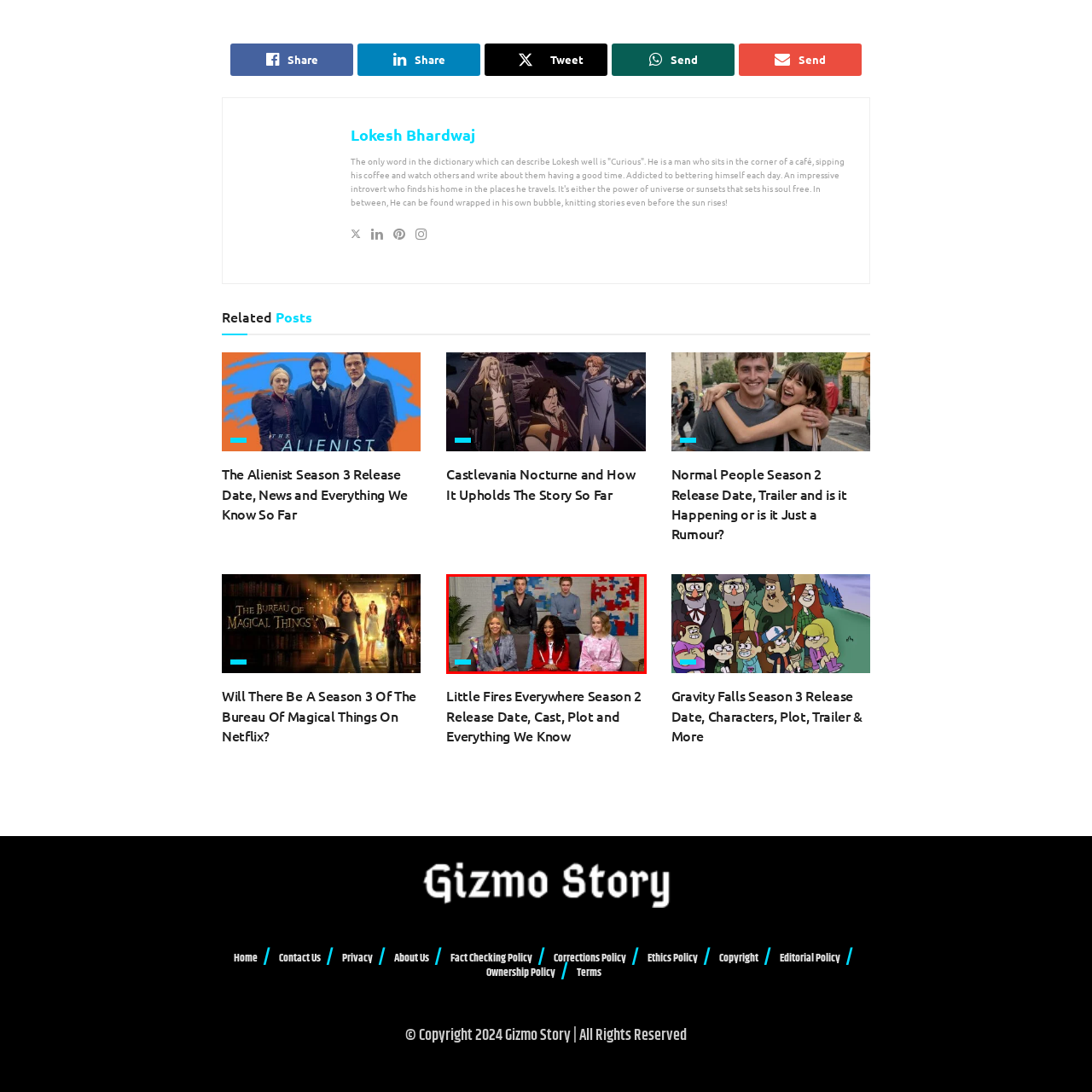Examine the content inside the red boundary in the image and give a detailed response to the following query: What is the color of the outfit worn by one of the women in the foreground?

According to the caption, one of the women in the foreground is wearing a chic gray blazer, which indicates the color of her outfit.